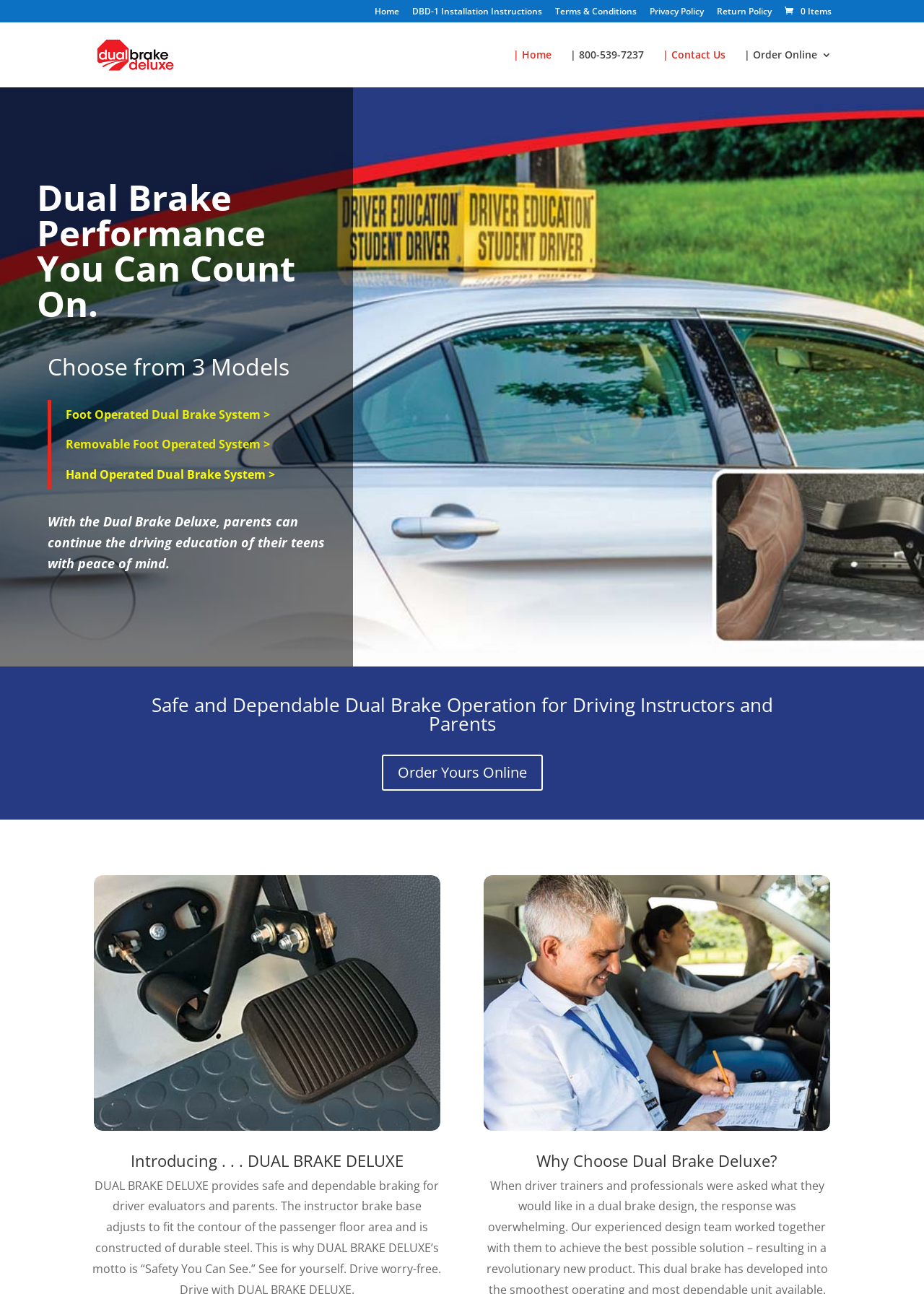How many models of the product are available?
Refer to the image and answer the question using a single word or phrase.

3